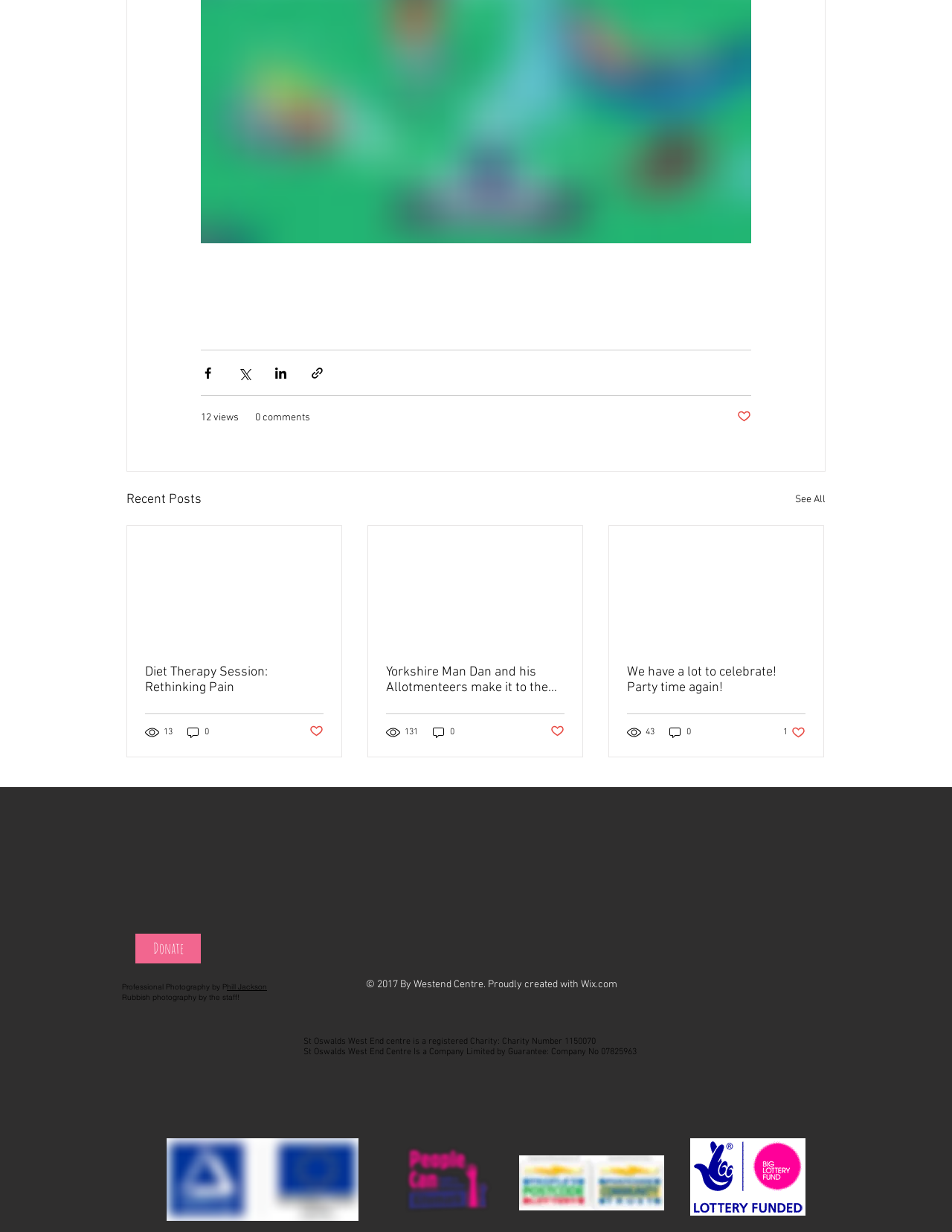Identify the bounding box of the HTML element described as: "Diet Therapy Session: Rethinking Pain".

[0.152, 0.539, 0.34, 0.565]